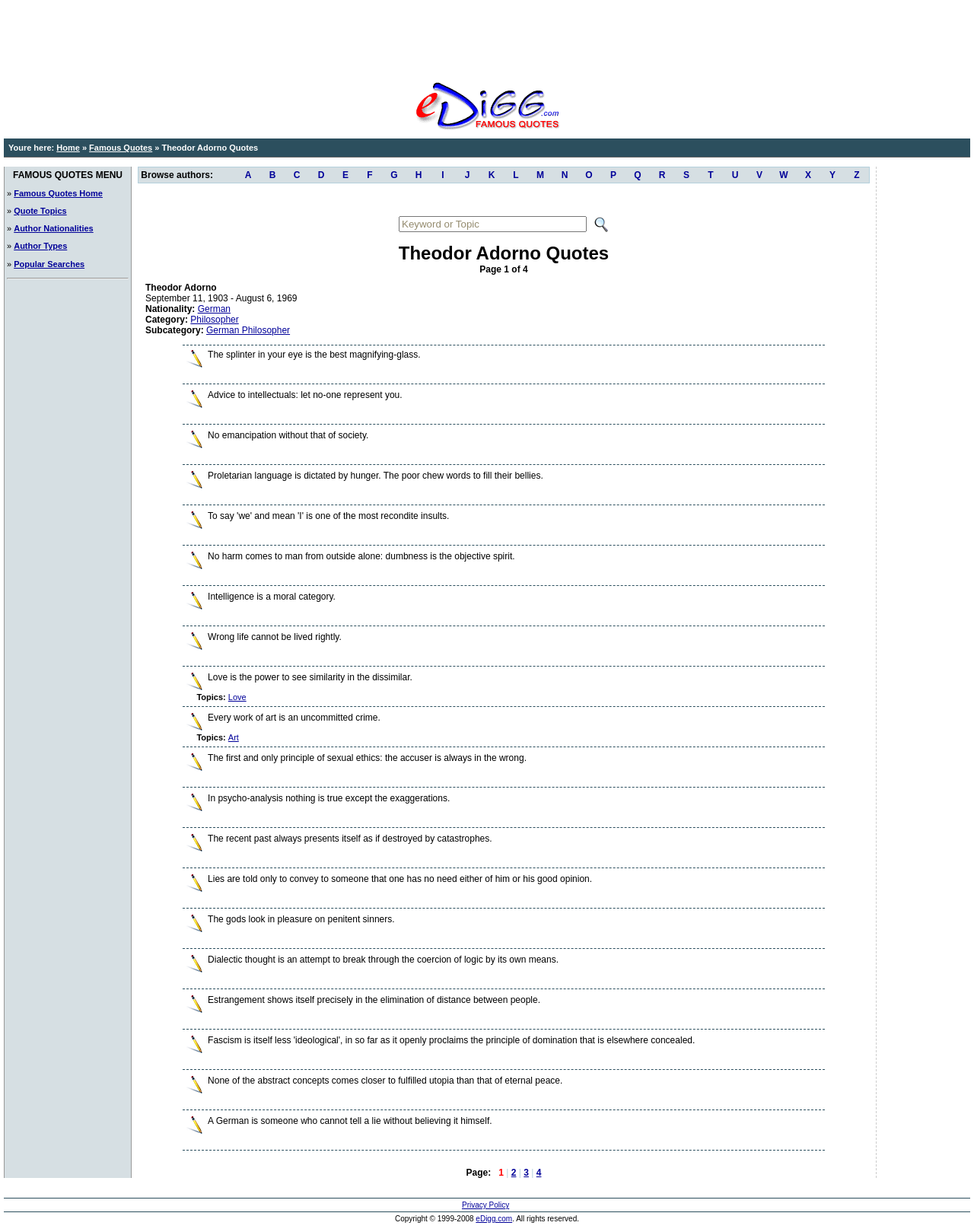Find the bounding box of the UI element described as: "Author Nationalities". The bounding box coordinates should be given as four float values between 0 and 1, i.e., [left, top, right, bottom].

[0.014, 0.182, 0.096, 0.189]